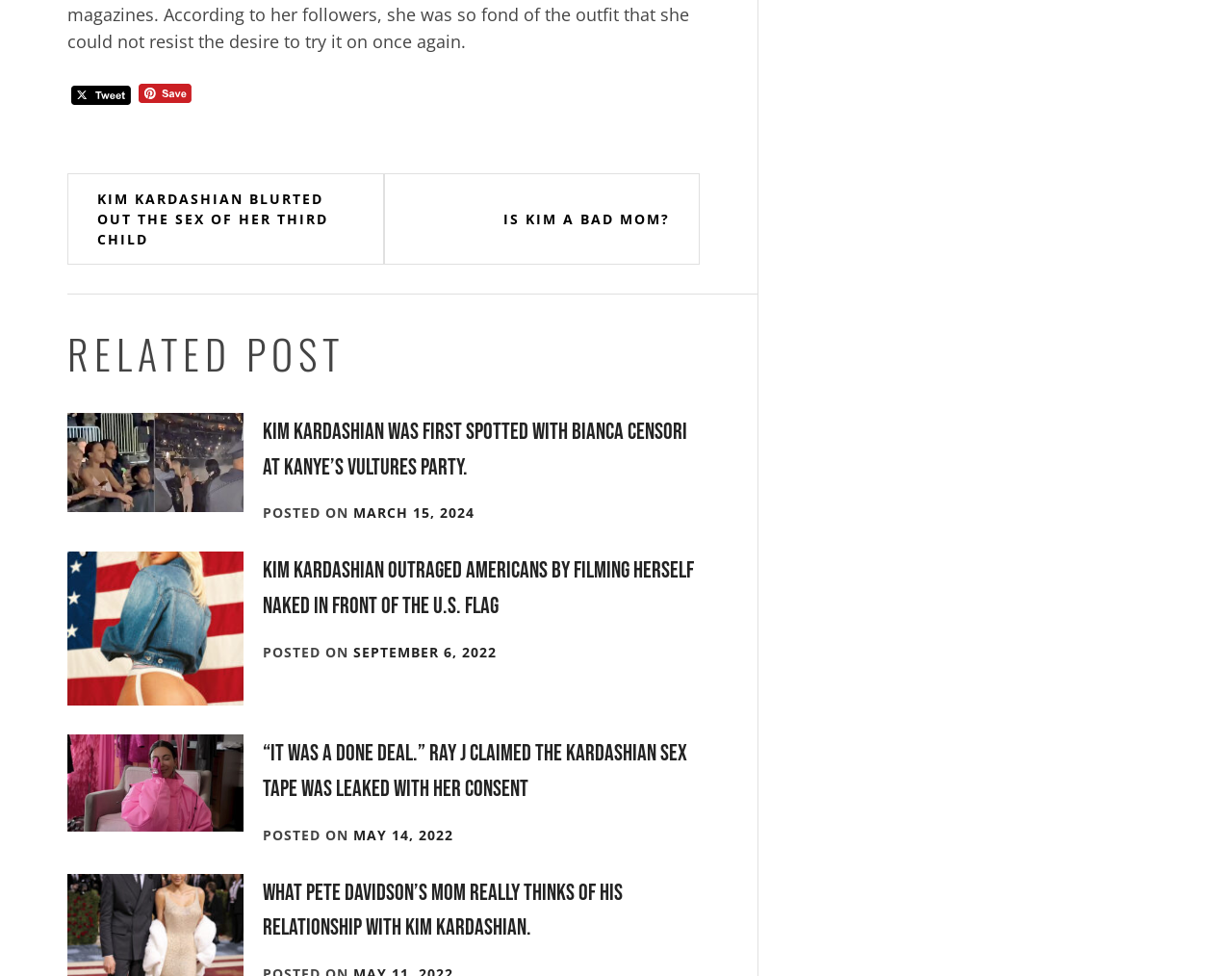Using the webpage screenshot, locate the HTML element that fits the following description and provide its bounding box: "alt="fb-share-icon" title="Pin Share"".

[0.112, 0.083, 0.155, 0.116]